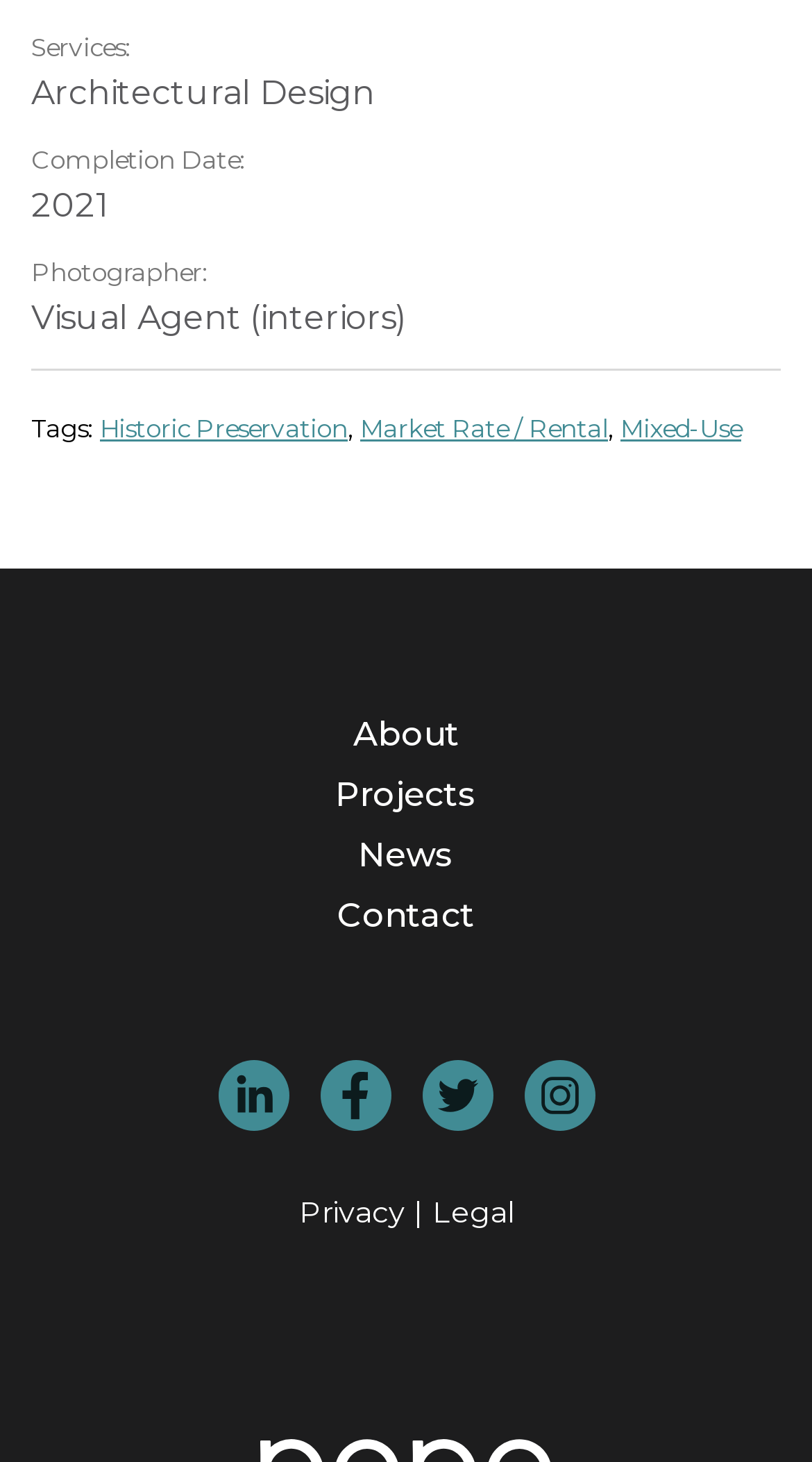Determine the bounding box coordinates of the region that needs to be clicked to achieve the task: "Follow Pope on LinkedIn".

[0.268, 0.725, 0.355, 0.774]